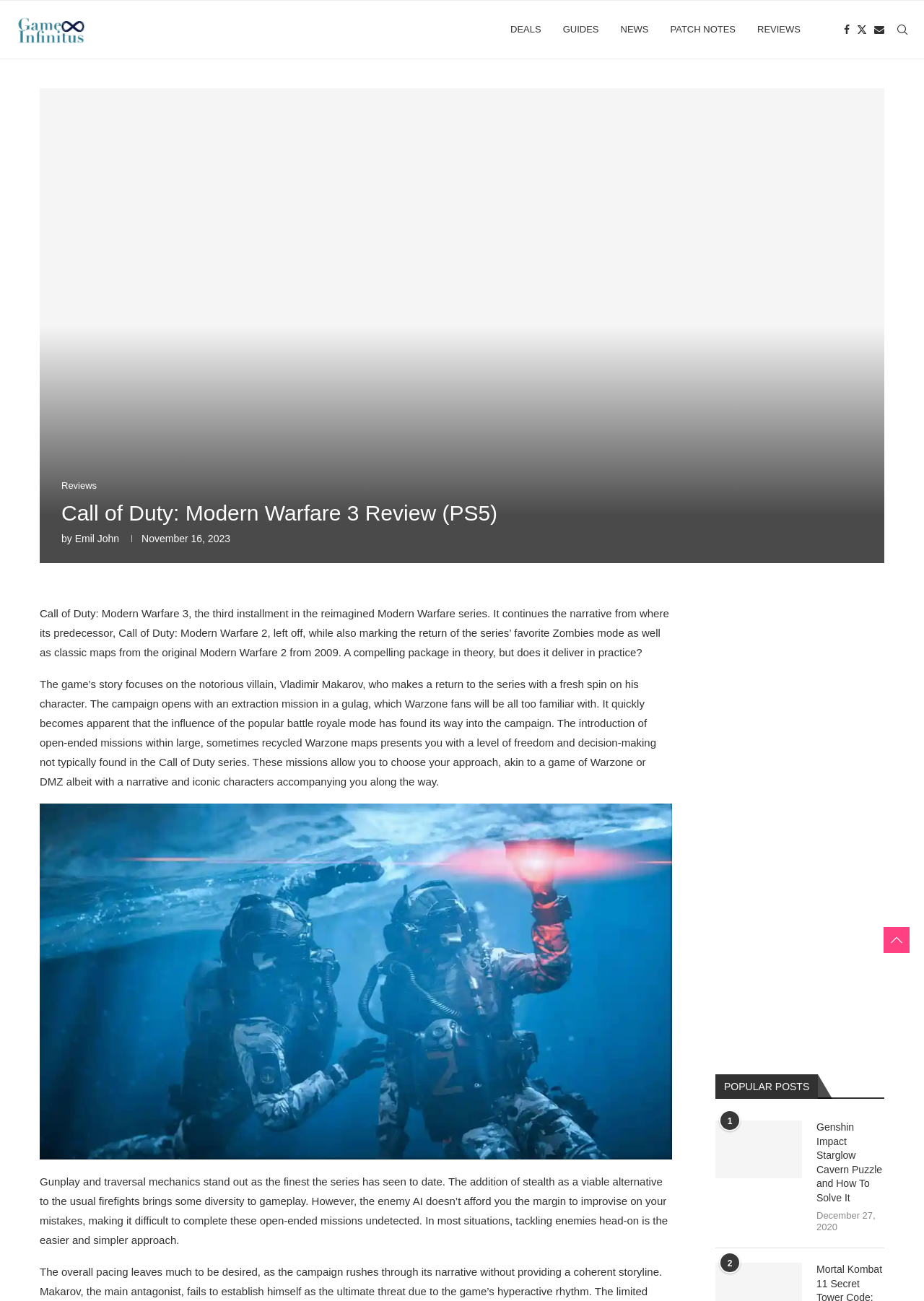What is the name of the villain in the game's story?
Examine the webpage screenshot and provide an in-depth answer to the question.

The name of the villain in the game's story is mentioned in the text 'The game’s story focuses on the notorious villain, Vladimir Makarov...'.